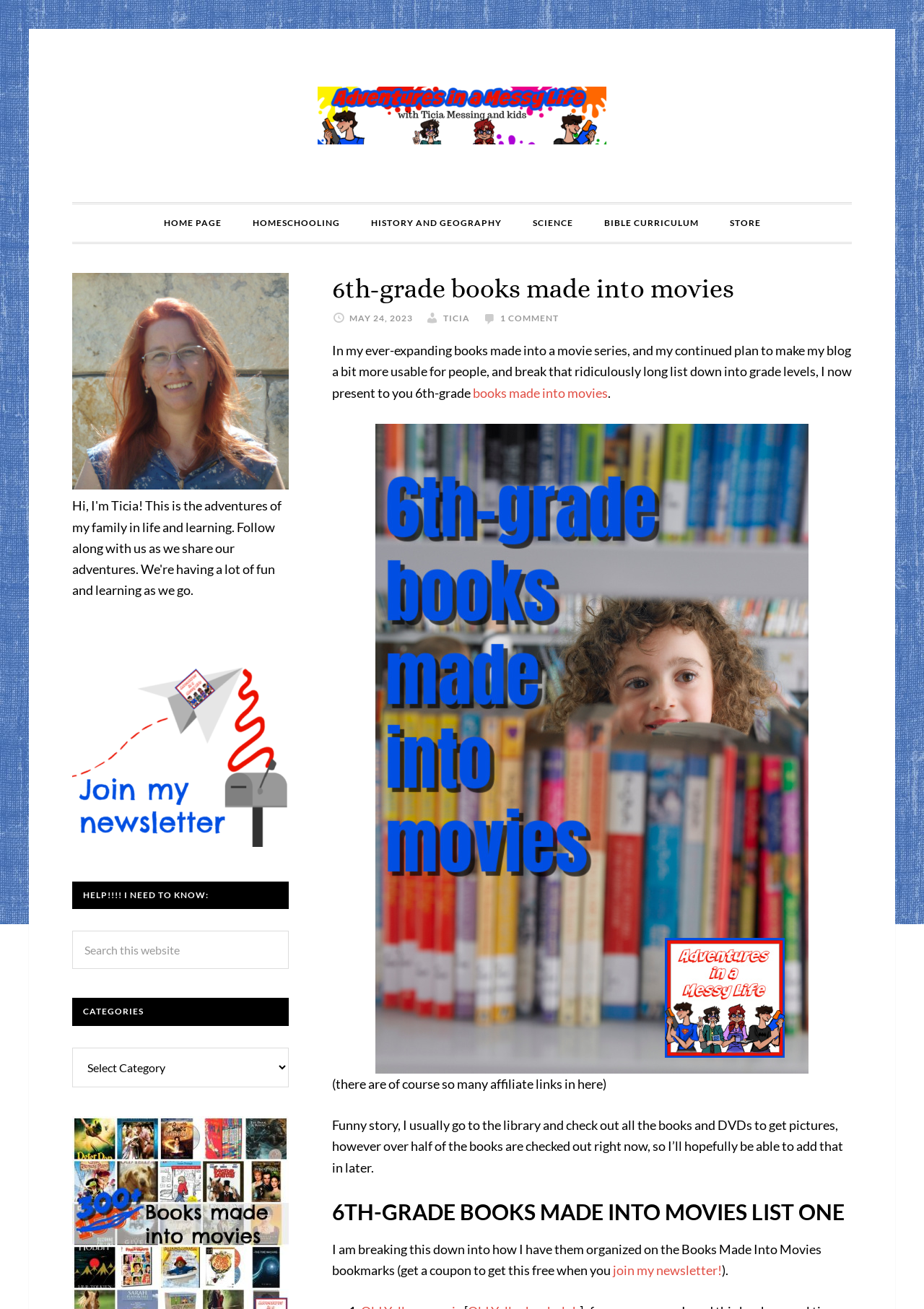Specify the bounding box coordinates of the area to click in order to follow the given instruction: "Click on the 'HOME PAGE' link."

[0.161, 0.156, 0.255, 0.185]